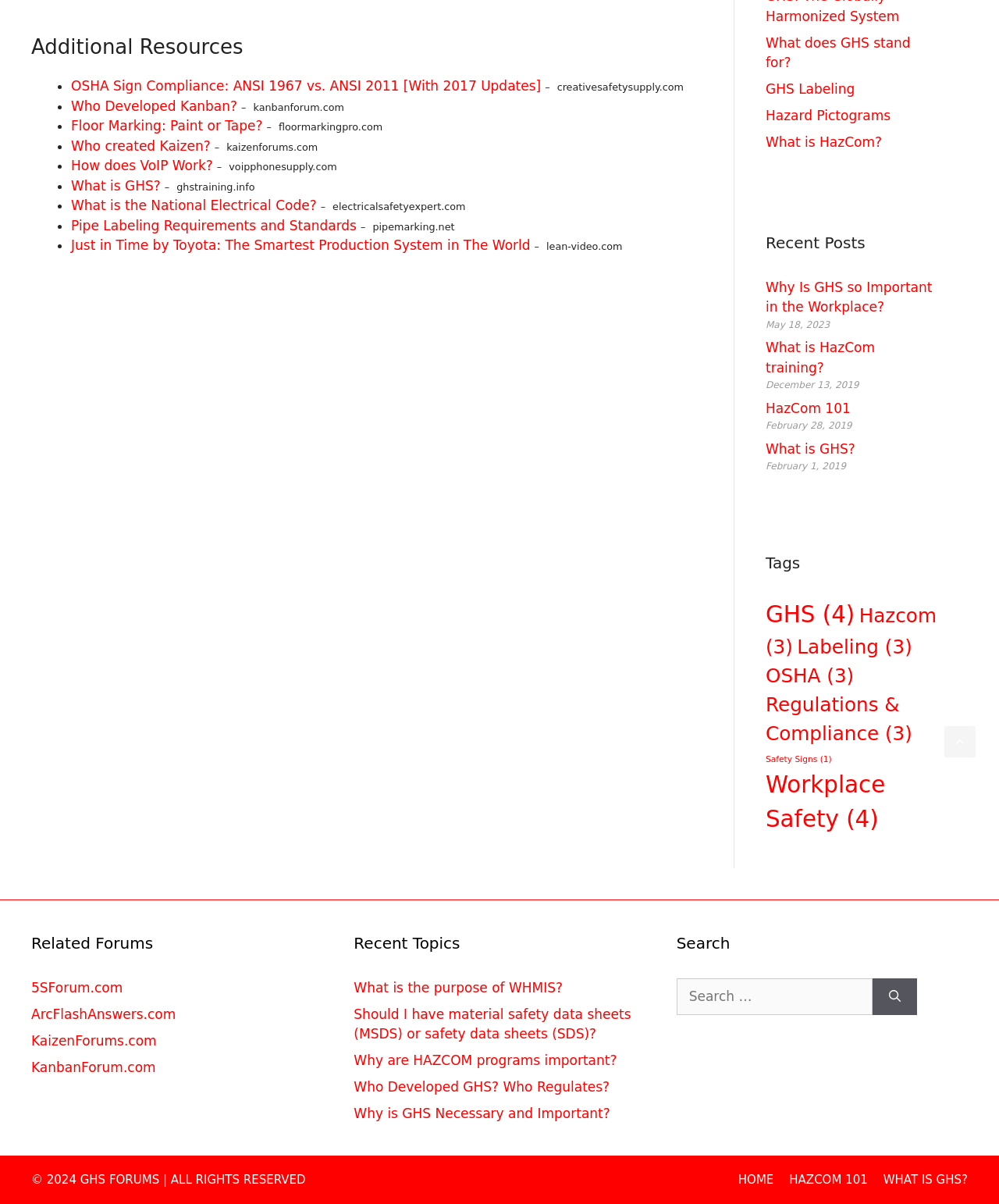Identify the bounding box coordinates of the region I need to click to complete this instruction: "Click on the link 'What is GHS?'".

[0.766, 0.366, 0.856, 0.379]